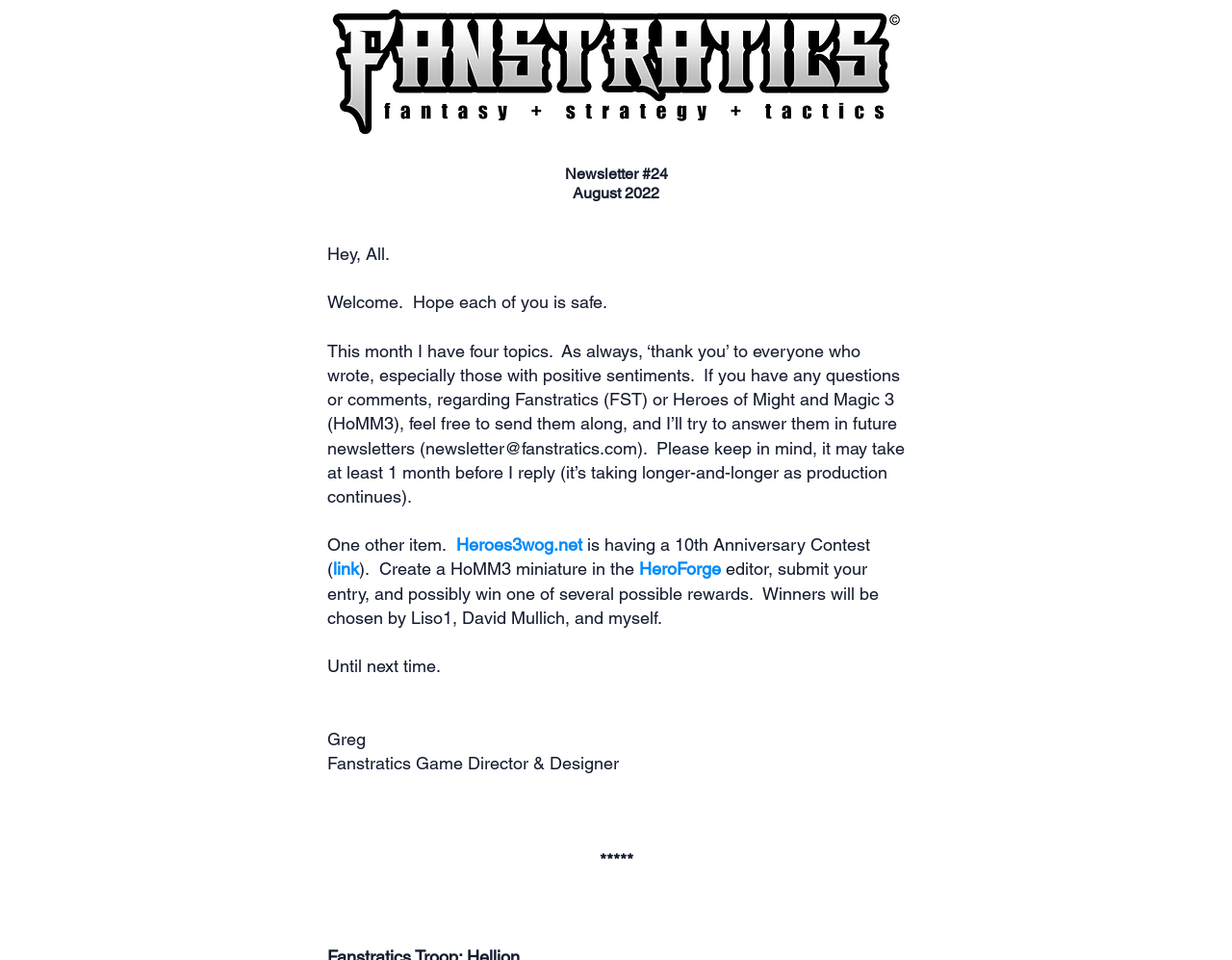Give a one-word or short-phrase answer to the following question: 
What is the email address to send questions or comments?

newsletter@fanstratics.com